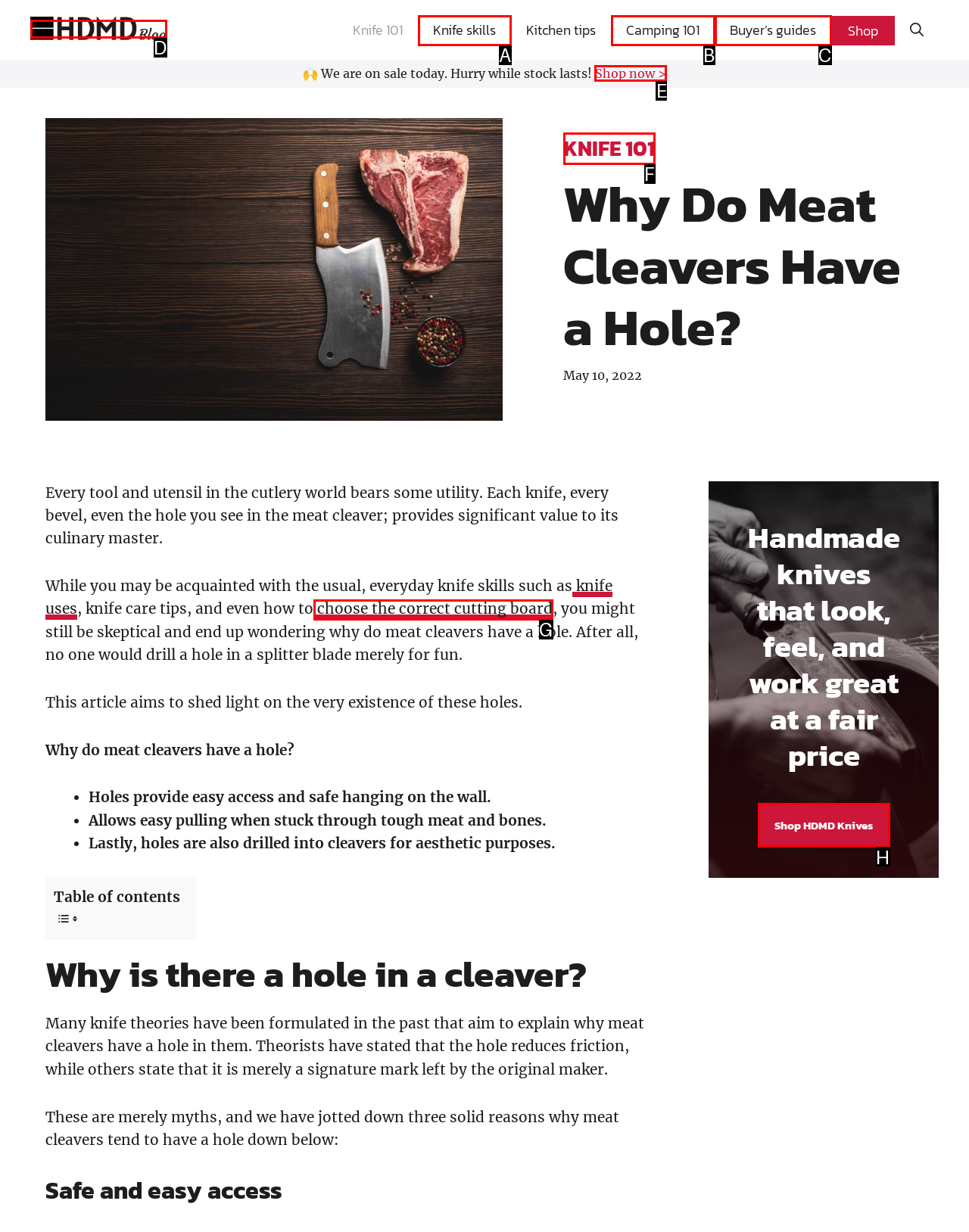Tell me the correct option to click for this task: Shop now
Write down the option's letter from the given choices.

E